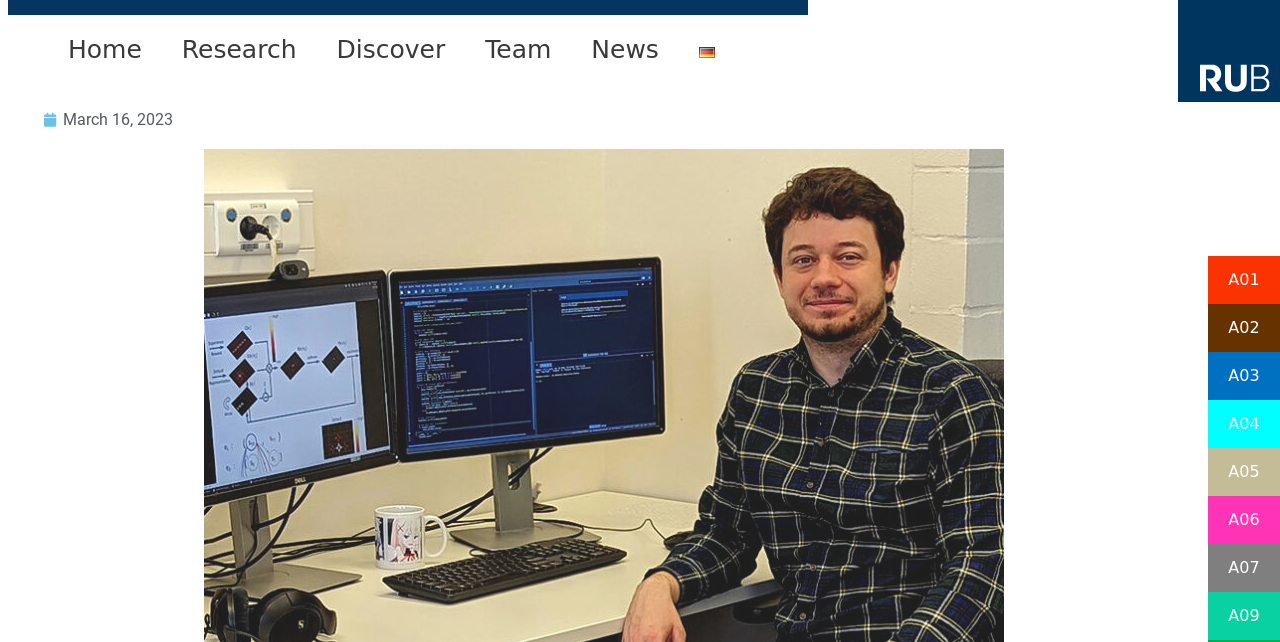Provide a brief response using a word or short phrase to this question:
How many images are there in the top navigation bar?

2